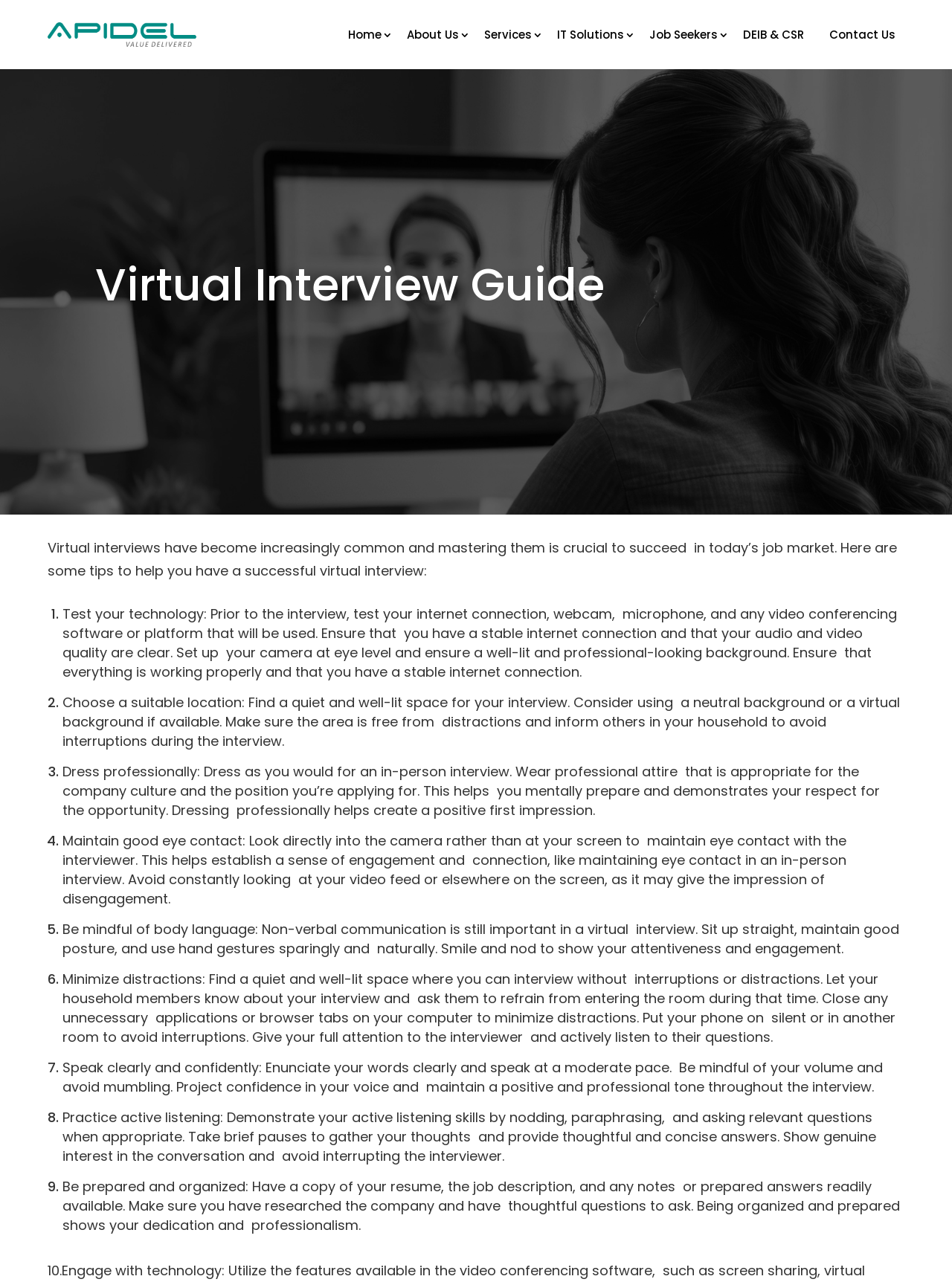Produce a meticulous description of the webpage.

The webpage is a virtual interview guide provided by Apidel Technologies. At the top, there are 8 navigation links: "Home 3", "About Us 3", "Services 3", "IT Solutions 3", "Job Seekers 3", "DEIB & CSR", and "Contact Us". Below these links, there is a heading "Virtual Interview Guide" that spans almost the entire width of the page.

The main content of the page is a list of 9 tips for having a successful virtual interview. Each tip is numbered and consists of a brief paragraph of text. The tips are: "Test your technology", "Choose a suitable location", "Dress professionally", "Maintain good eye contact", "Be mindful of body language", "Minimize distractions", "Speak clearly and confidently", "Practice active listening", and "Be prepared and organized". The text is well-structured and easy to read, with each tip clearly separated from the others.

The overall layout of the page is clean and easy to navigate, with a clear hierarchy of elements. The navigation links are at the top, followed by the heading, and then the main content. The text is well-formatted and easy to read, making it easy for users to quickly scan and understand the content.